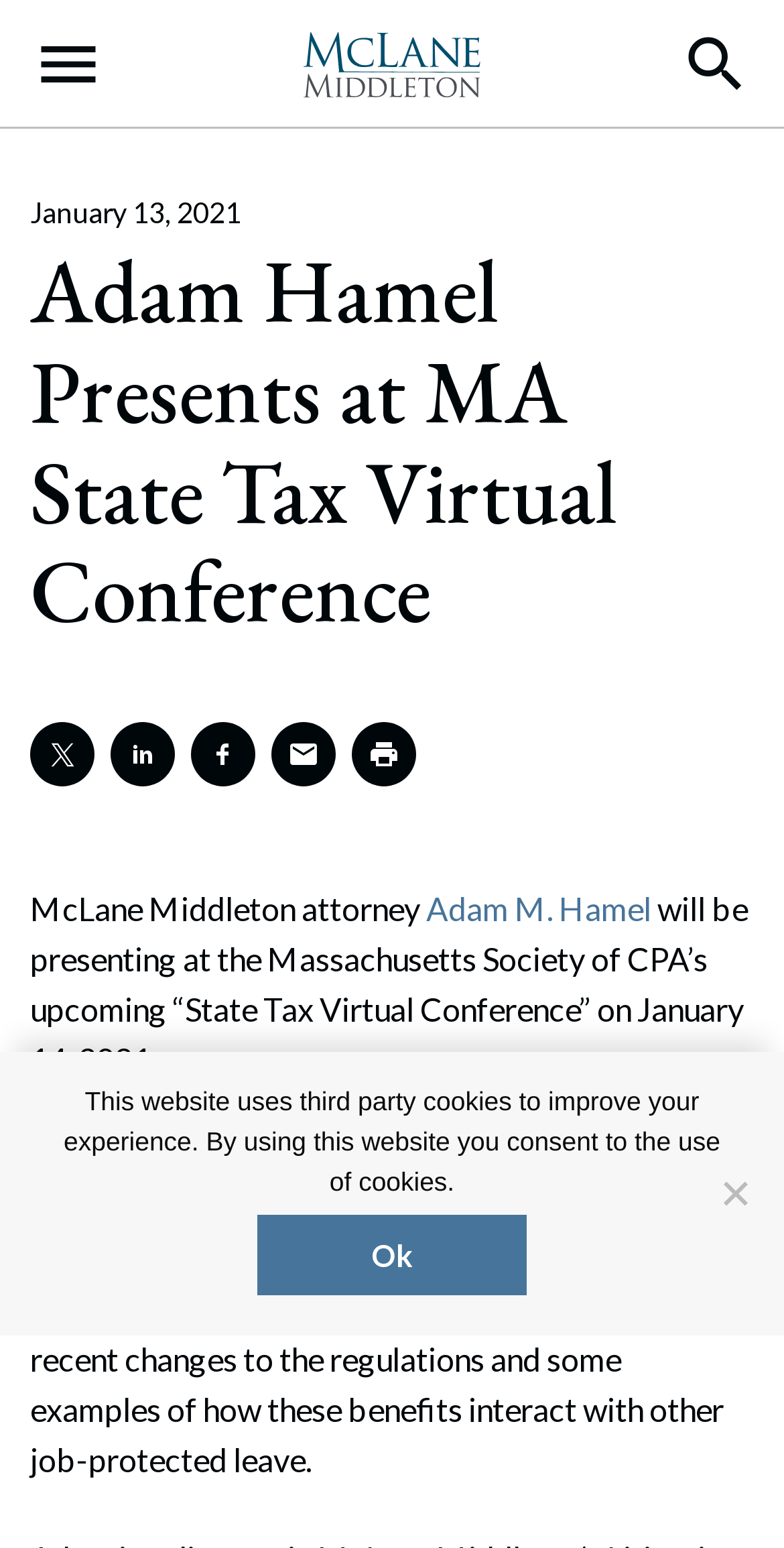Respond to the question below with a single word or phrase:
What is the date of the Massachusetts Society of CPA’s upcoming conference?

January 14, 2021